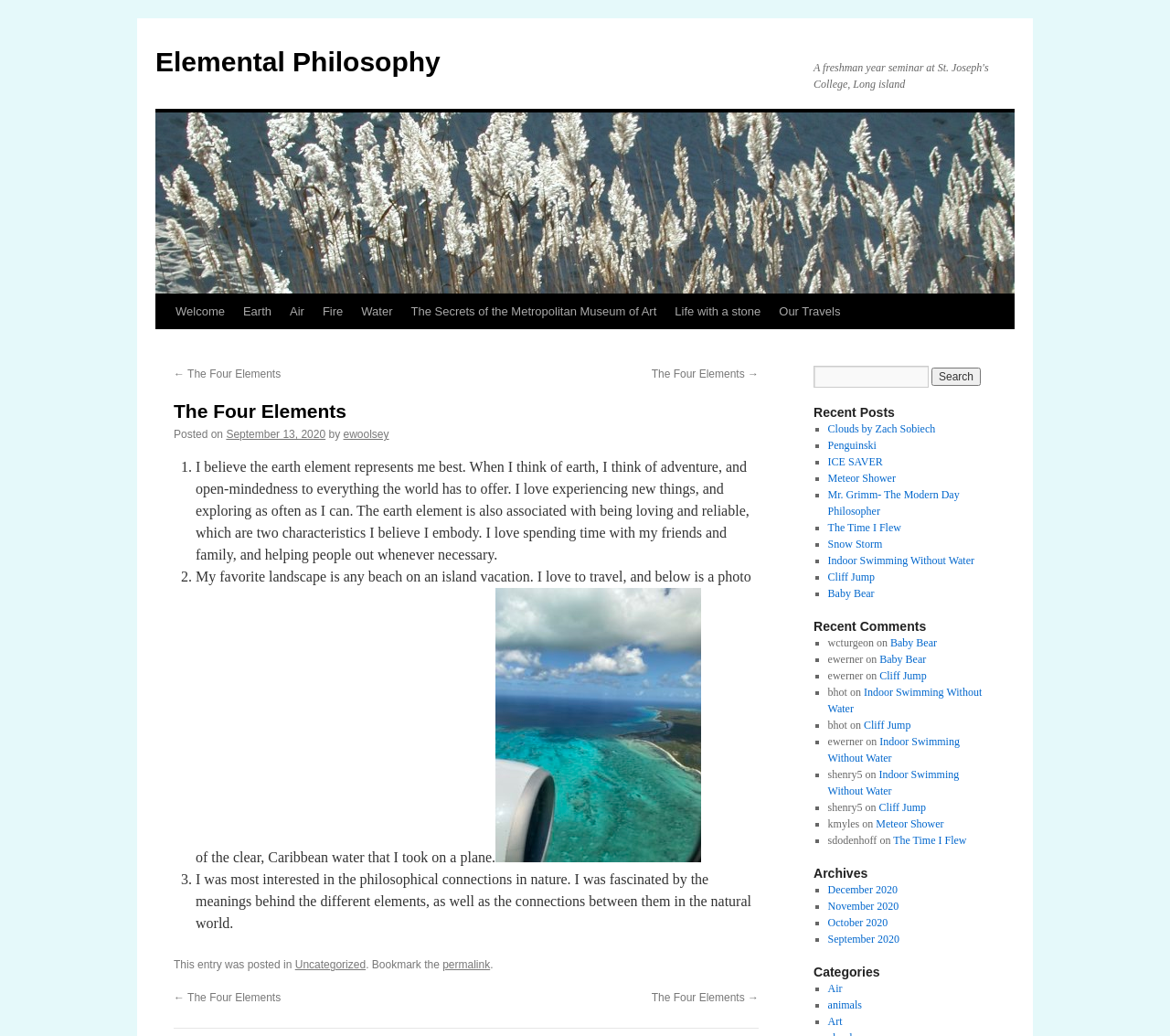Based on the element description "animals", predict the bounding box coordinates of the UI element.

[0.707, 0.964, 0.737, 0.976]